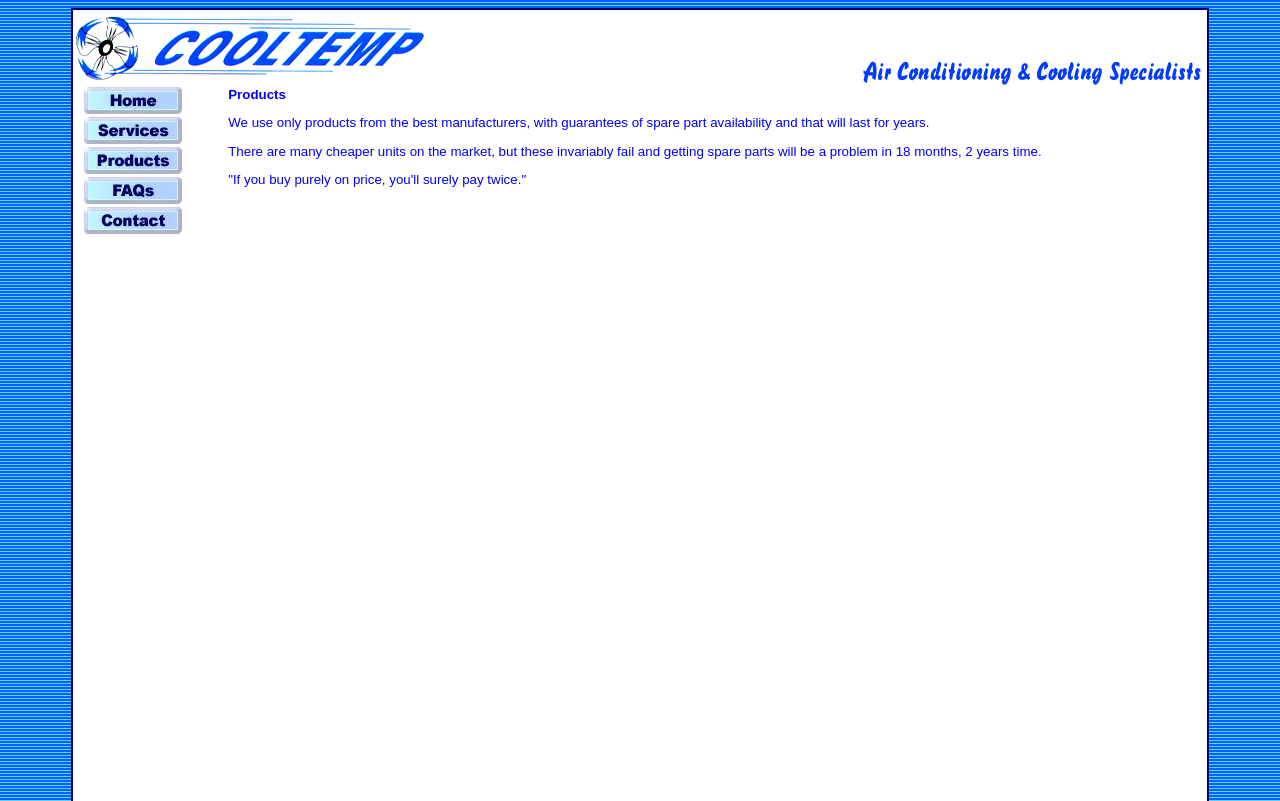What is the name of the company?
Please analyze the image and answer the question with as much detail as possible.

The name of the company can be found in the topmost section of the webpage, where it is written 'CoolTemp. Kent's leading provider of Air Conditioning Systems.'